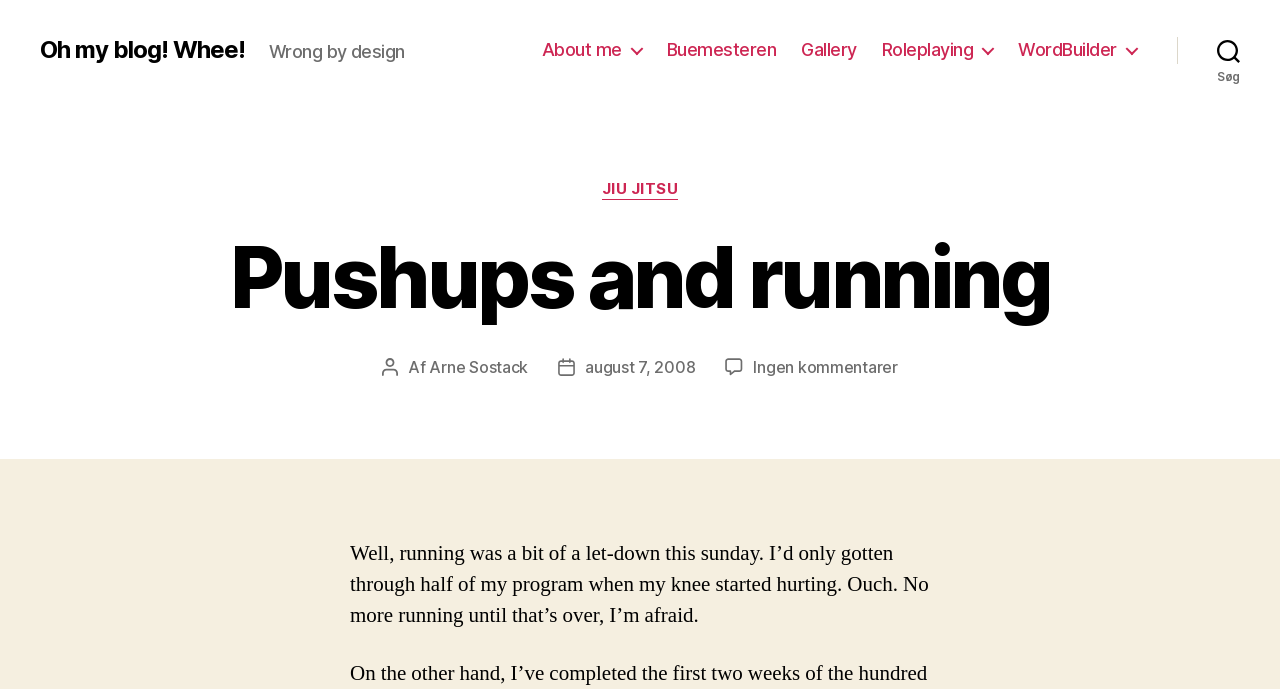What is the blogger's activity on Sunday?
Please use the image to deliver a detailed and complete answer.

I found the blogger's activity on Sunday by reading the text 'Well, running was a bit of a let-down this sunday...', indicating that the blogger was running on Sunday.